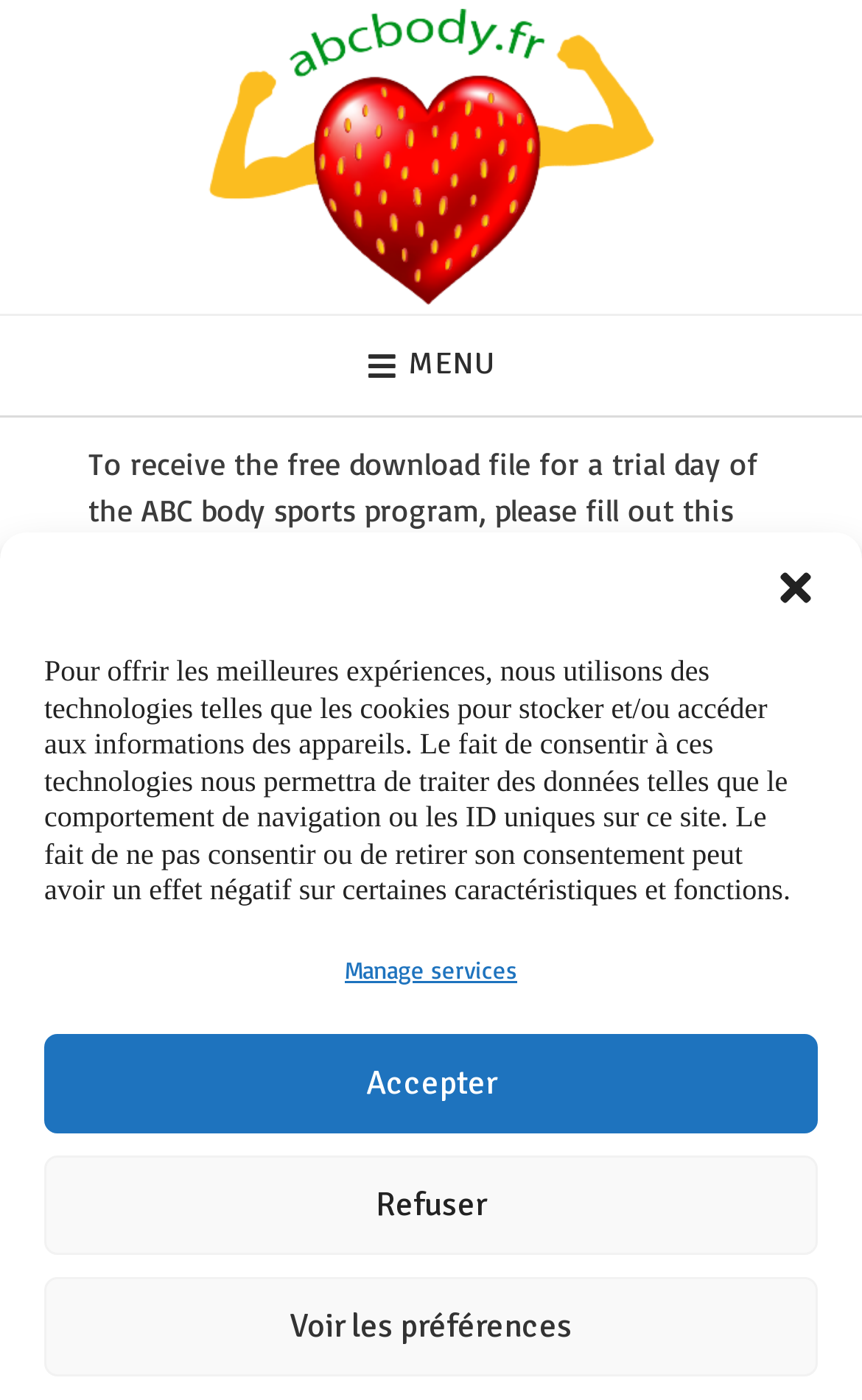What is the purpose of filling out the form?
Refer to the image and give a detailed answer to the query.

Based on the static text 'To receive the free download file for a trial day of the ABC body sports program, please fill out this form so that we can send it to you as soon as possible.', it is clear that the form is intended to be filled out in order to receive a free download file.